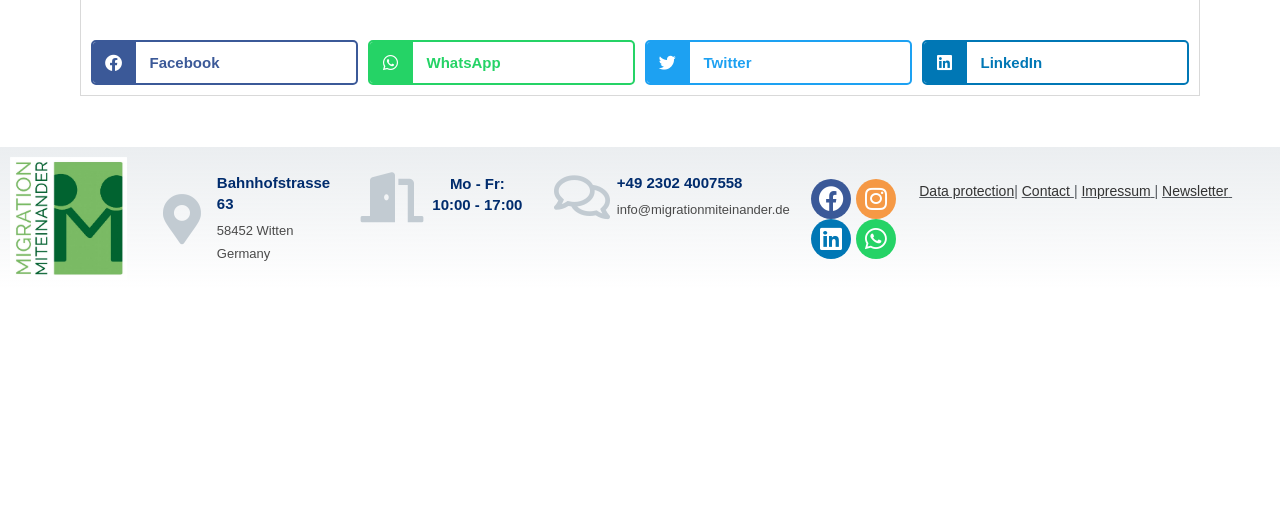How many links are there in the footer?
Give a comprehensive and detailed explanation for the question.

I counted the number of links in the footer by looking at the links 'Data protection', 'Contact', 'Impressum', 'Newsletter', and the social media links, which are 6 in total.